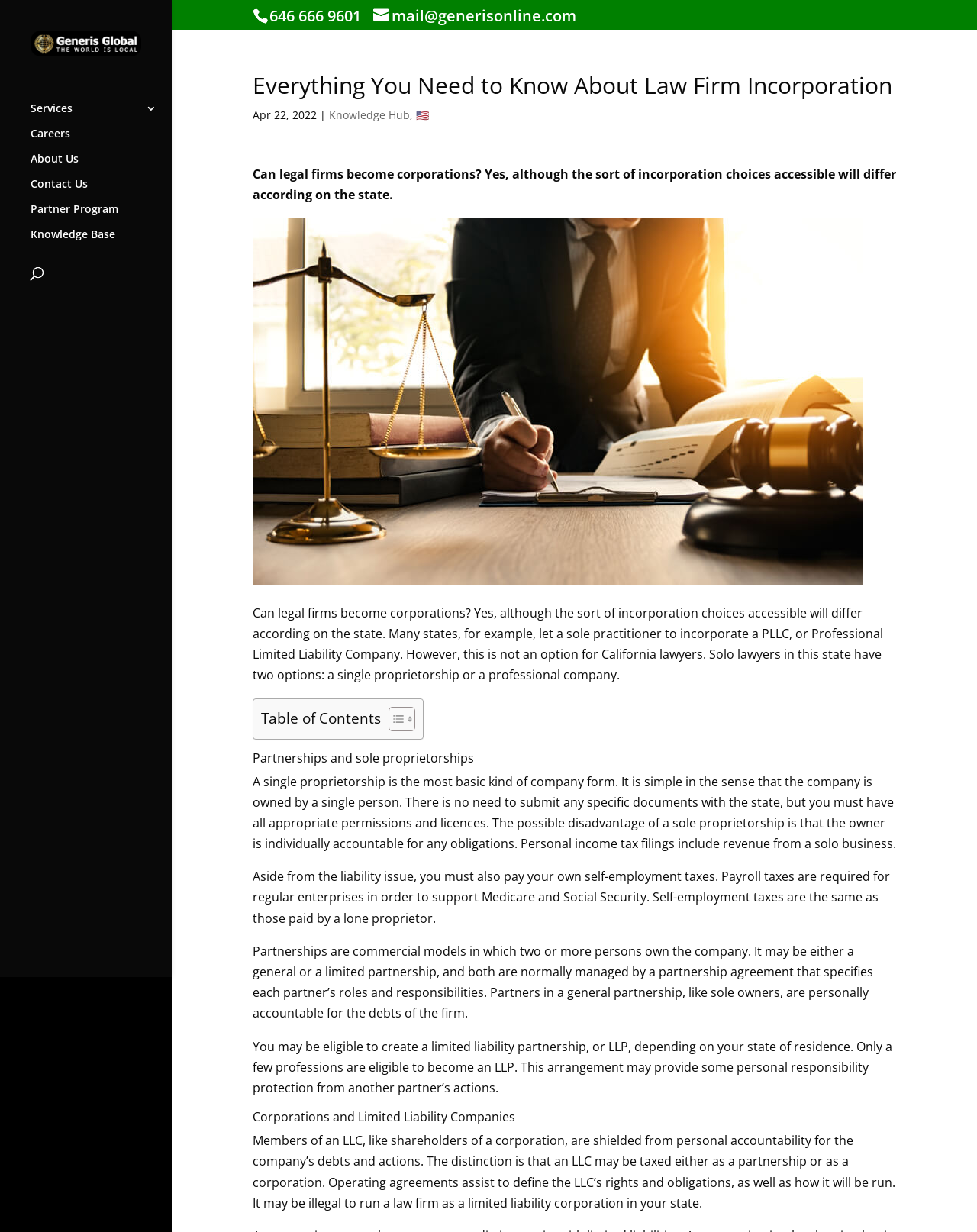What are the two options for solo lawyers in California?
Answer the question with a detailed explanation, including all necessary information.

I found this information by reading the text on the webpage, which explains that solo lawyers in California have two options: a single proprietorship or a professional company. This is stated in the section that discusses law firm incorporation.